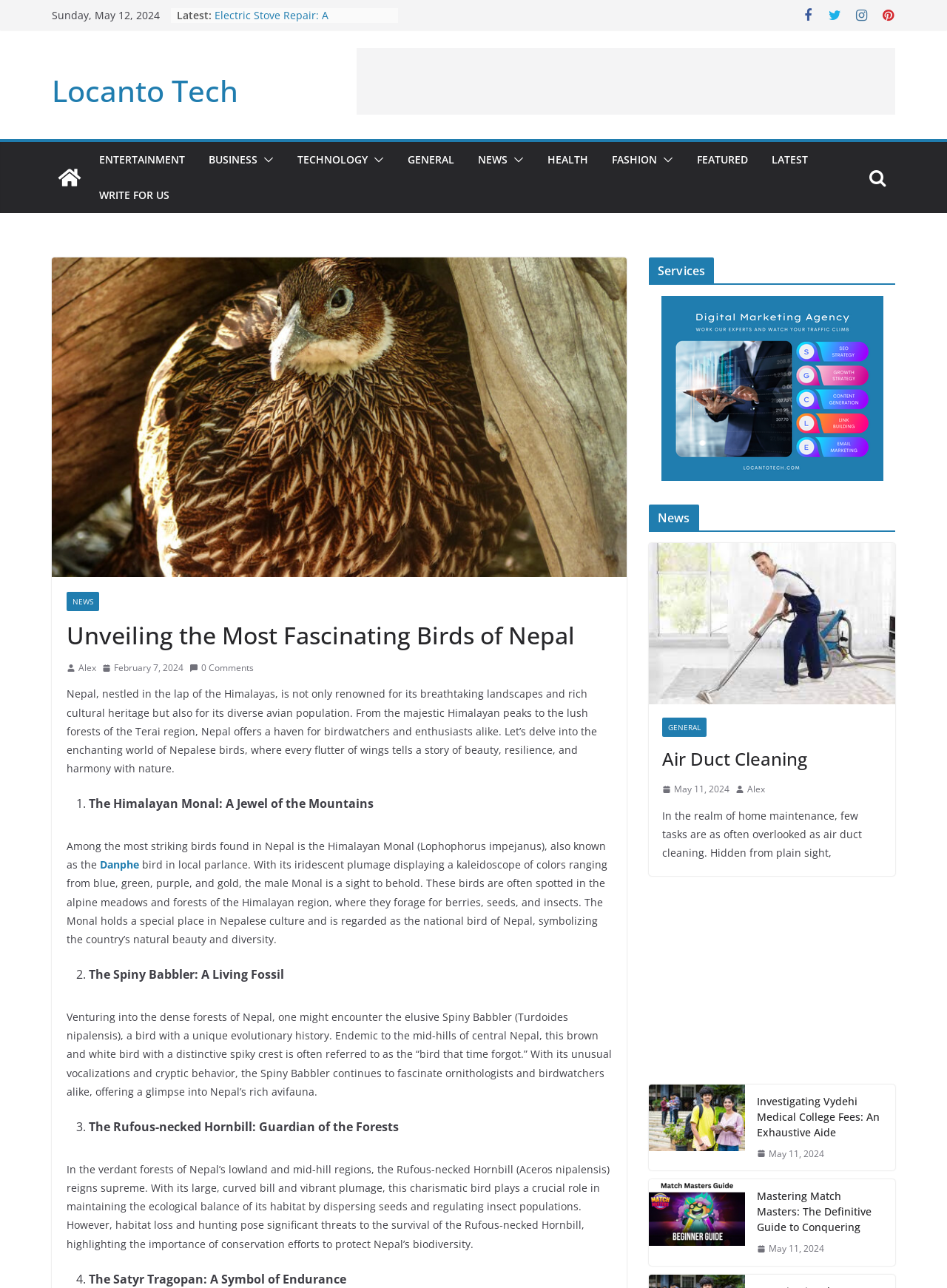How many categories are listed in the menu?
Using the image, give a concise answer in the form of a single word or short phrase.

9